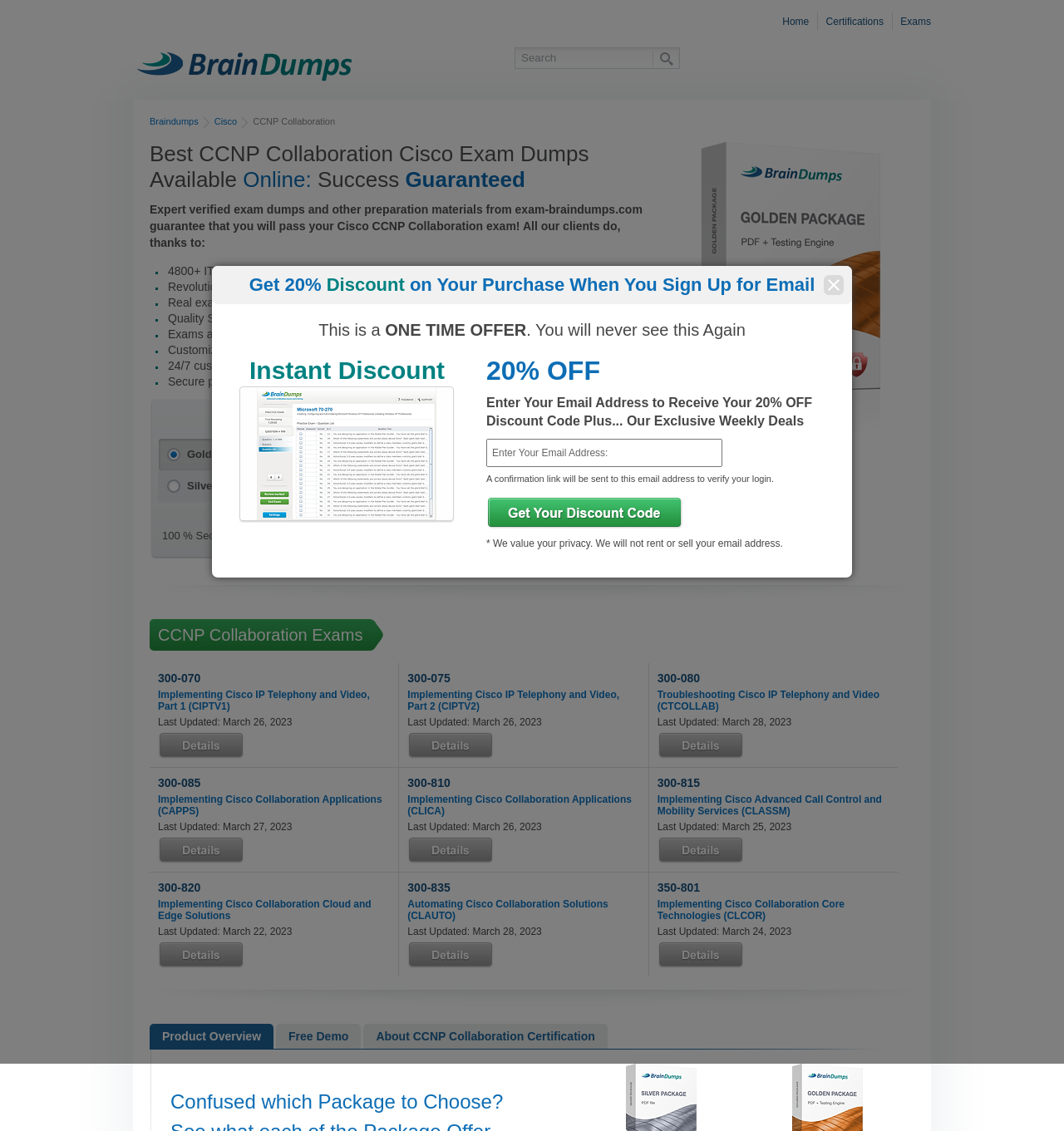Determine the bounding box coordinates of the element's region needed to click to follow the instruction: "Click the 'Home' link". Provide these coordinates as four float numbers between 0 and 1, formatted as [left, top, right, bottom].

[0.731, 0.011, 0.769, 0.027]